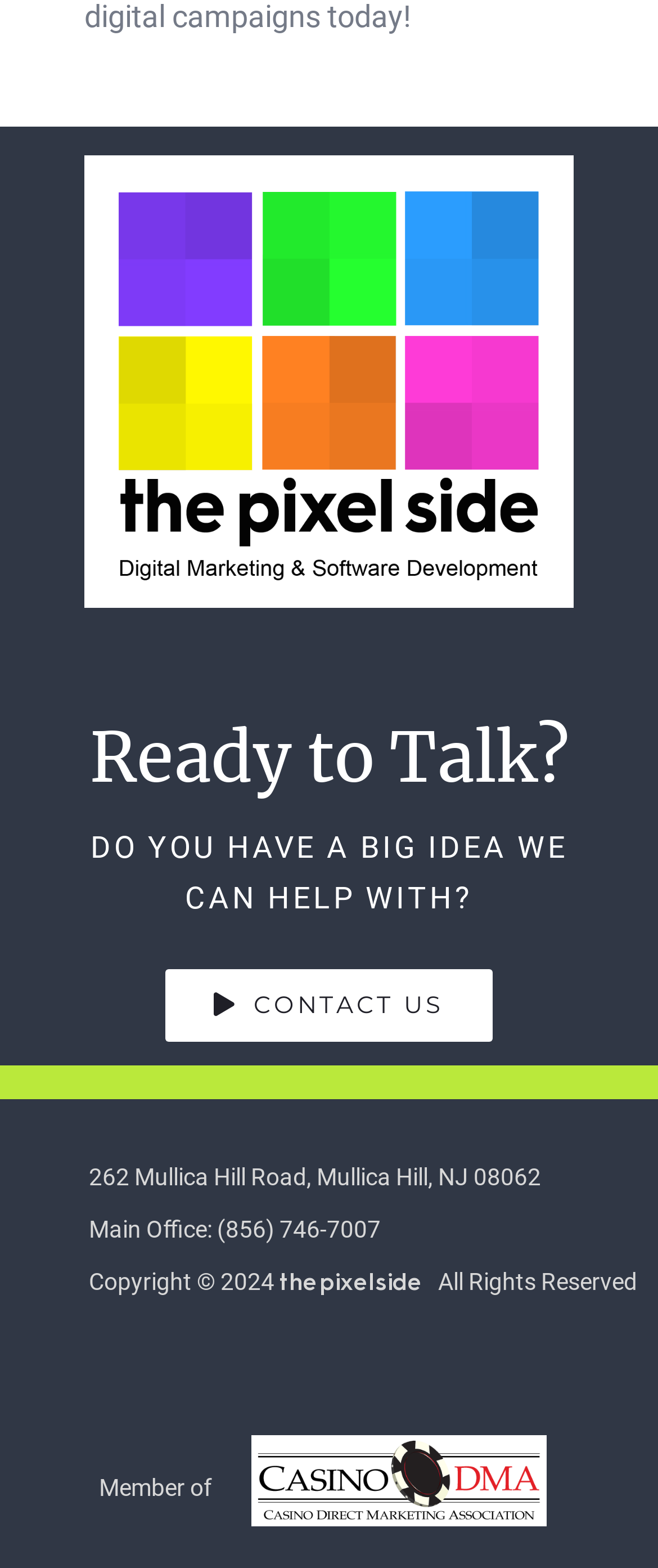From the webpage screenshot, identify the region described by Contact Us. Provide the bounding box coordinates as (top-left x, top-left y, bottom-right x, bottom-right y), with each value being a floating point number between 0 and 1.

[0.25, 0.618, 0.75, 0.664]